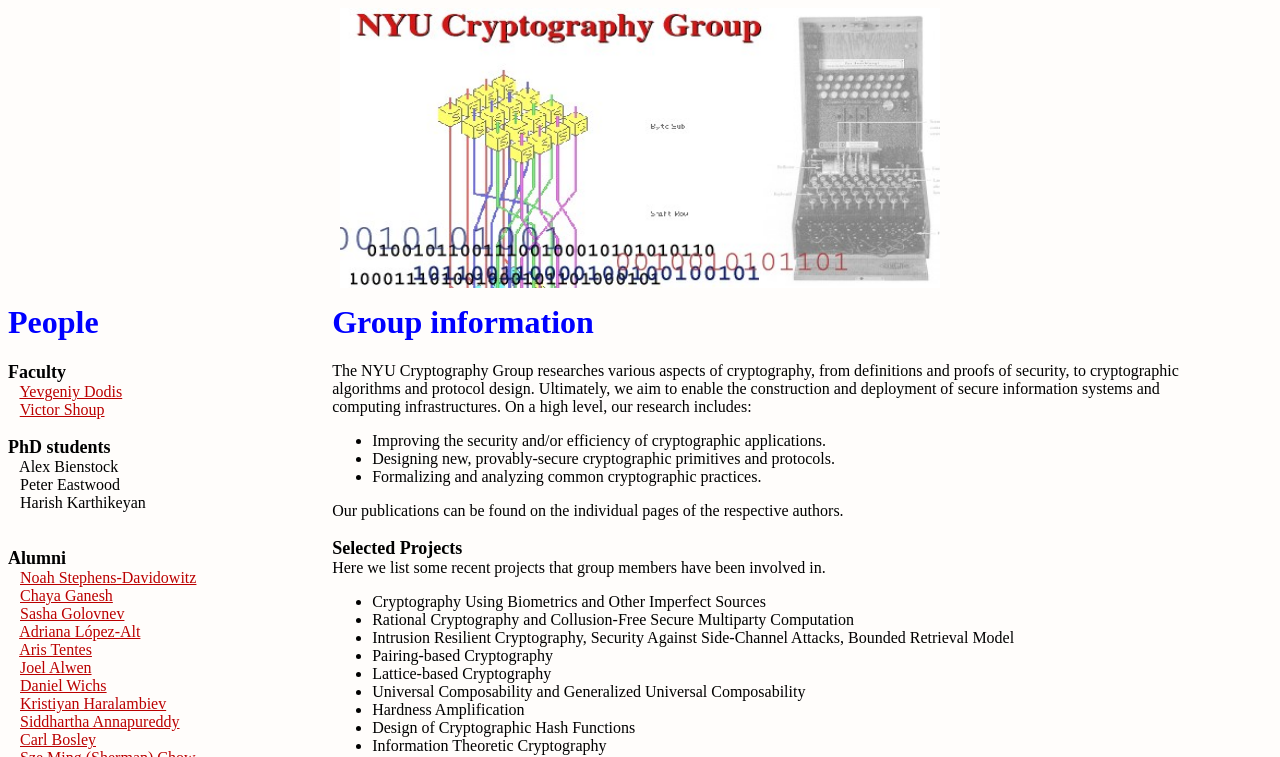Reply to the question below using a single word or brief phrase:
How many list markers are there under 'Group information'?

8